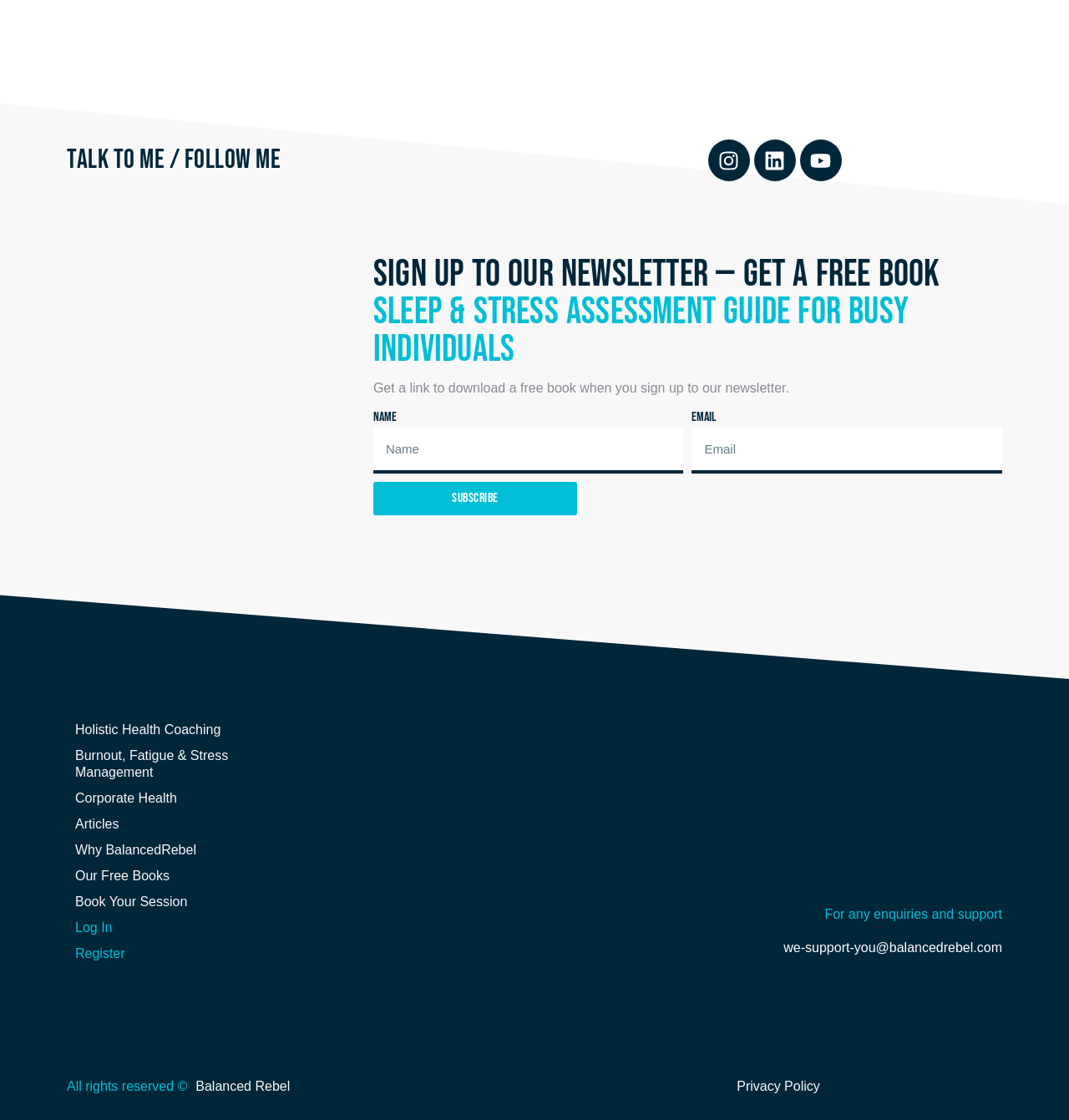Please analyze the image and provide a thorough answer to the question:
How many textboxes are available in the newsletter signup form?

I found two textboxes in the newsletter signup form, one for 'Name' and one for 'Email', both of which are required.